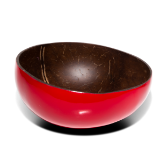Respond to the question below with a single word or phrase:
What is the purpose of the coconut bowl?

Serving snacks or salads